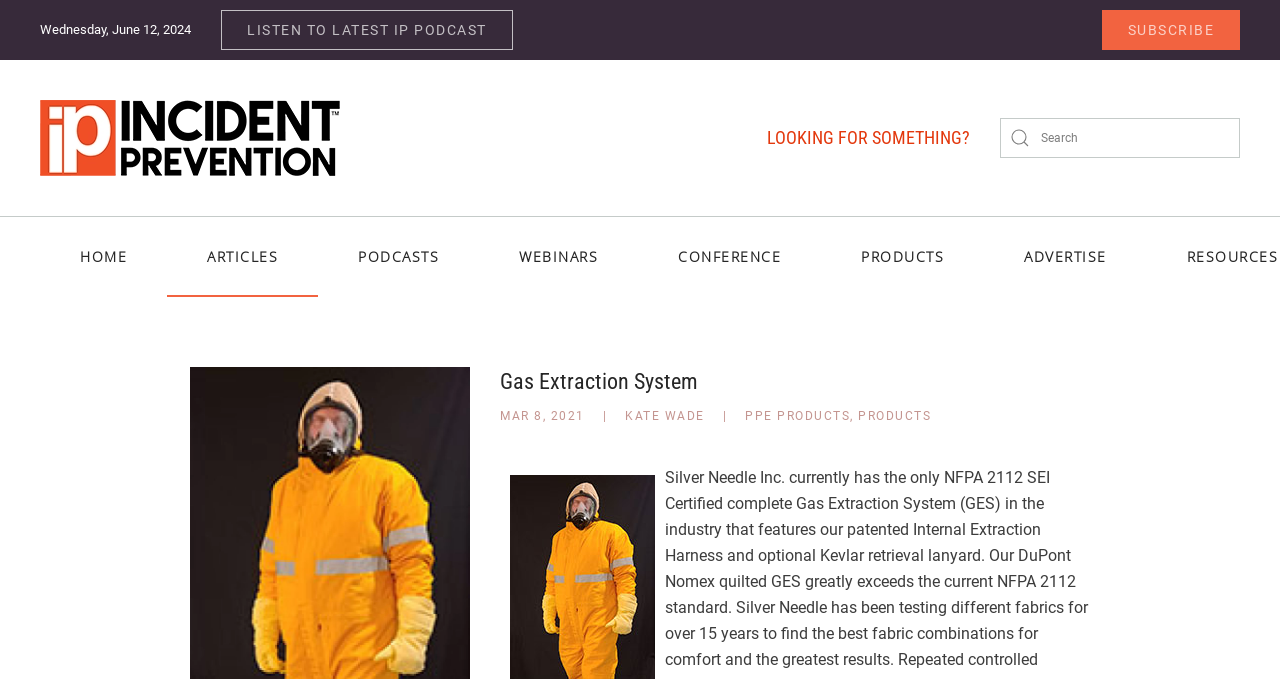Locate the bounding box coordinates of the clickable area needed to fulfill the instruction: "Go to home page".

[0.031, 0.32, 0.13, 0.437]